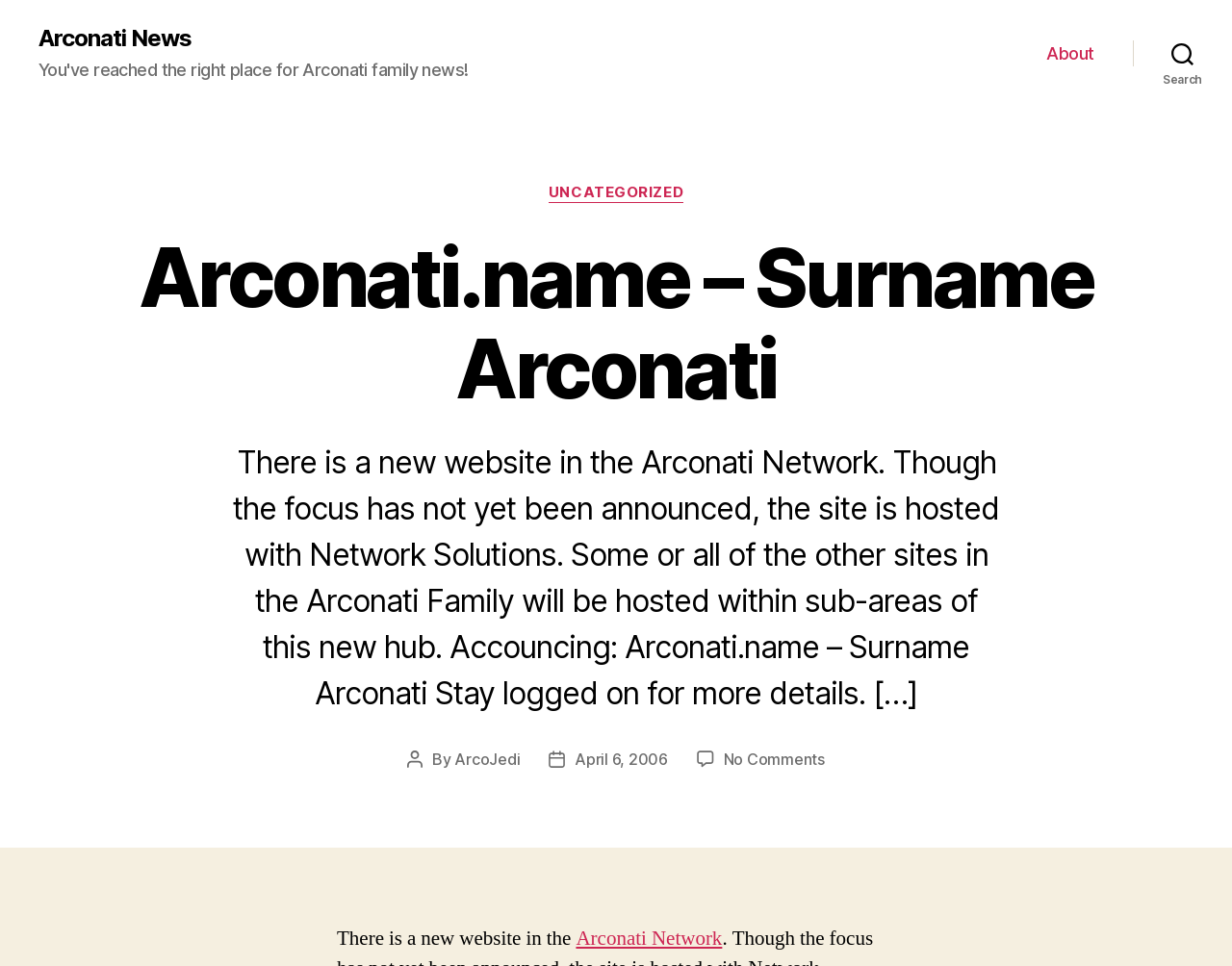Please specify the bounding box coordinates of the element that should be clicked to execute the given instruction: 'read UNCATEGORIZED category'. Ensure the coordinates are four float numbers between 0 and 1, expressed as [left, top, right, bottom].

[0.445, 0.19, 0.555, 0.21]